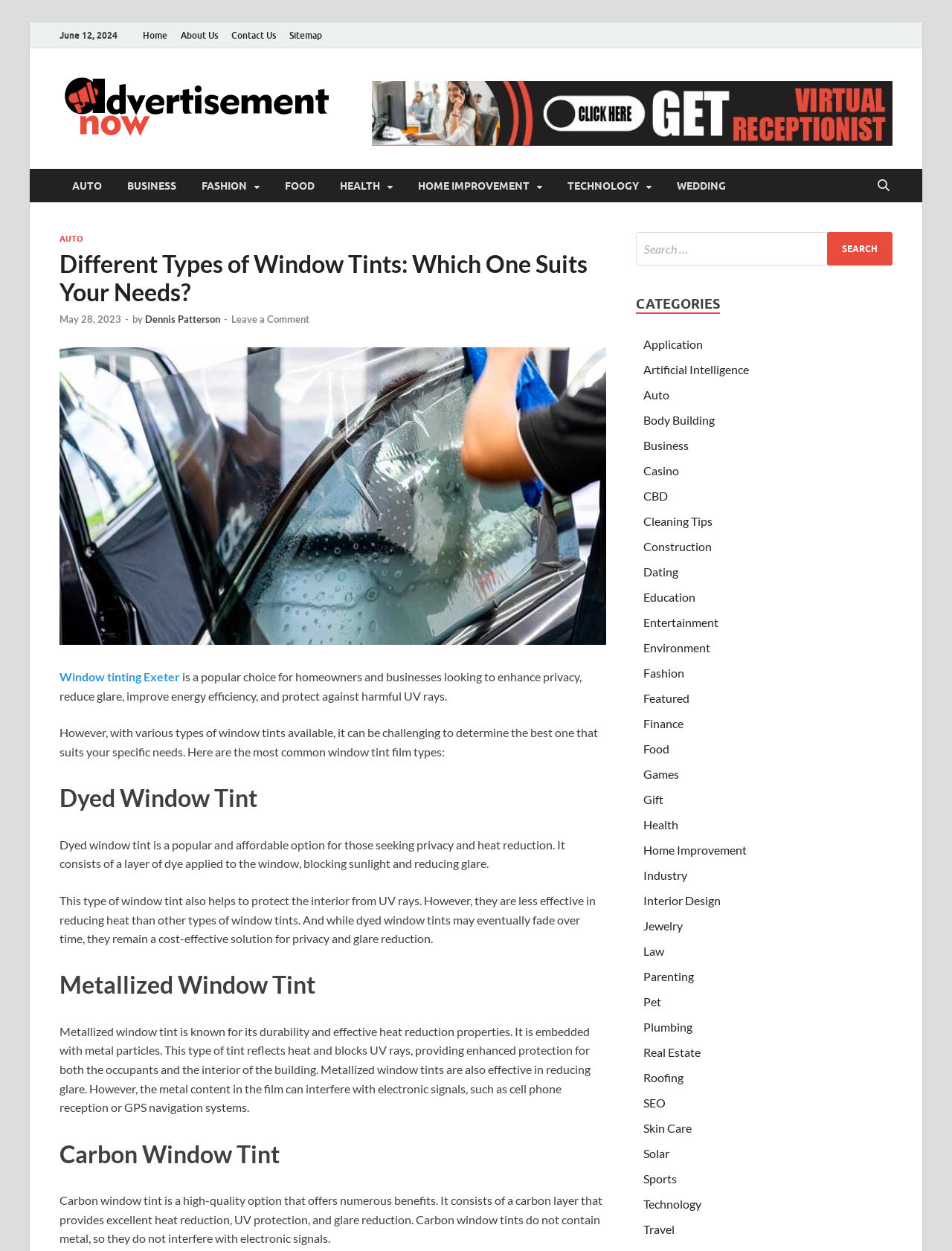What is the purpose of window tinting?
Provide a one-word or short-phrase answer based on the image.

enhance privacy, reduce glare, improve energy efficiency, and protect against harmful UV rays